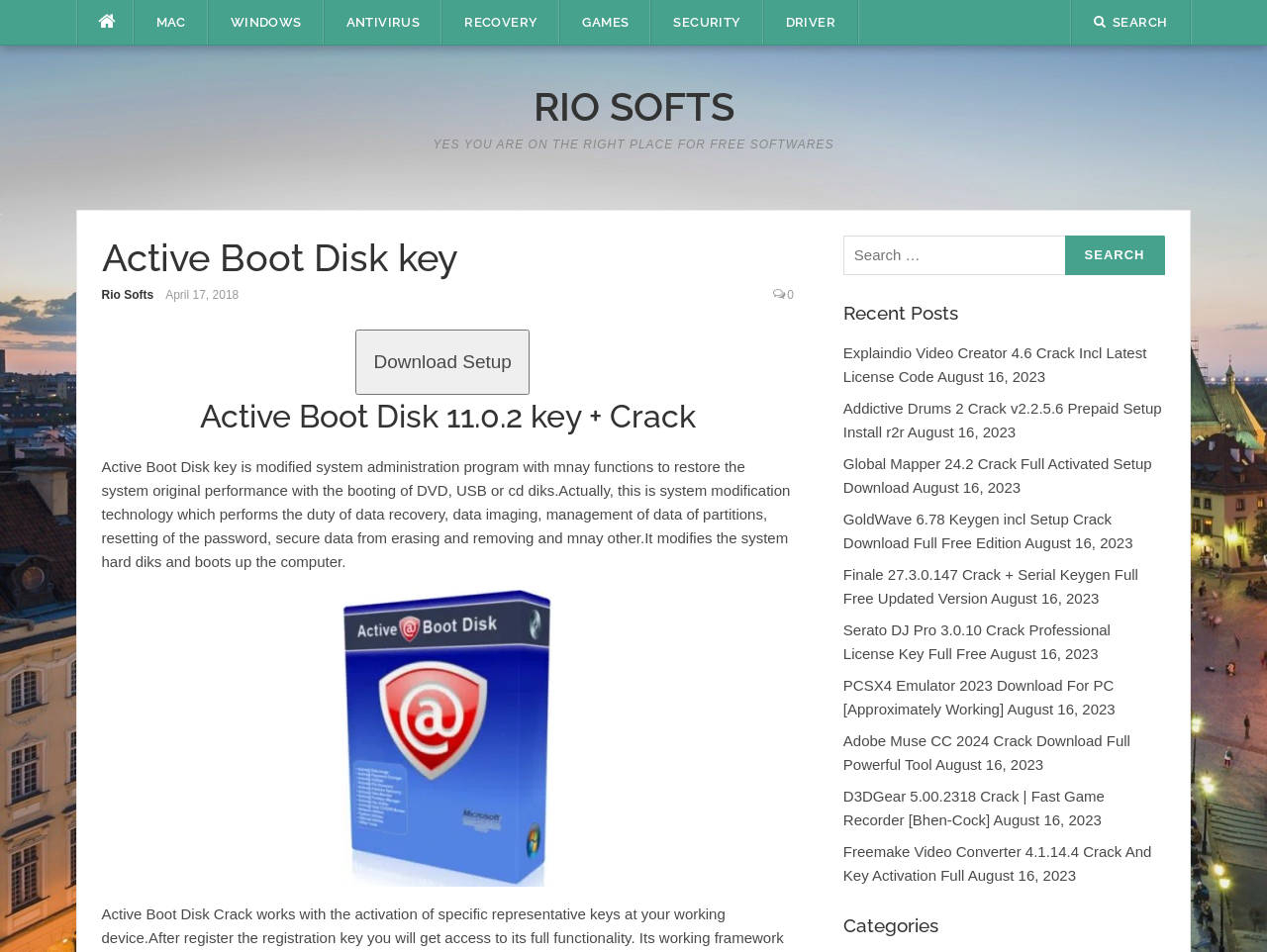Can you determine the main header of this webpage?

Active Boot Disk key